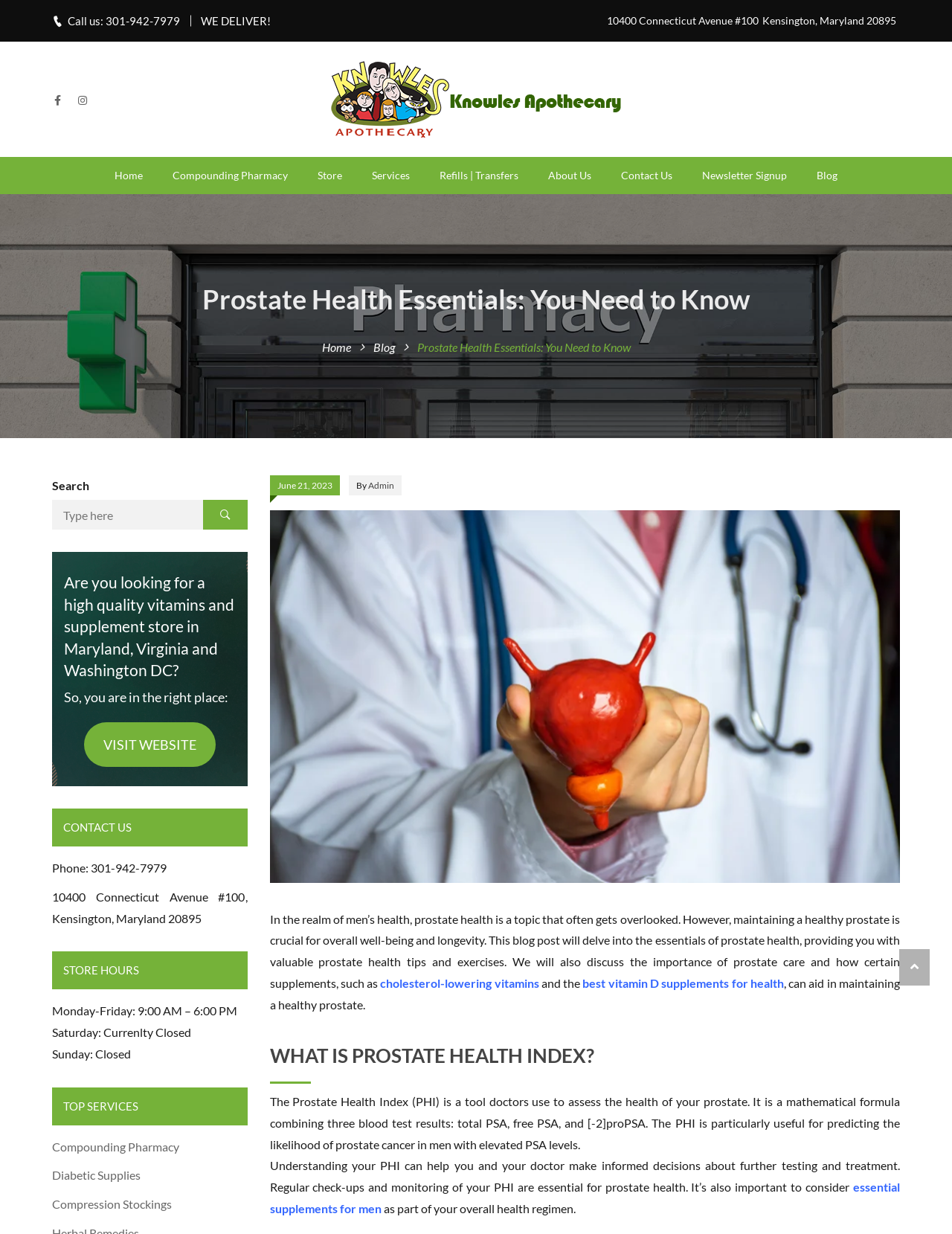Please identify the coordinates of the bounding box that should be clicked to fulfill this instruction: "Call the phone number".

[0.071, 0.011, 0.189, 0.022]